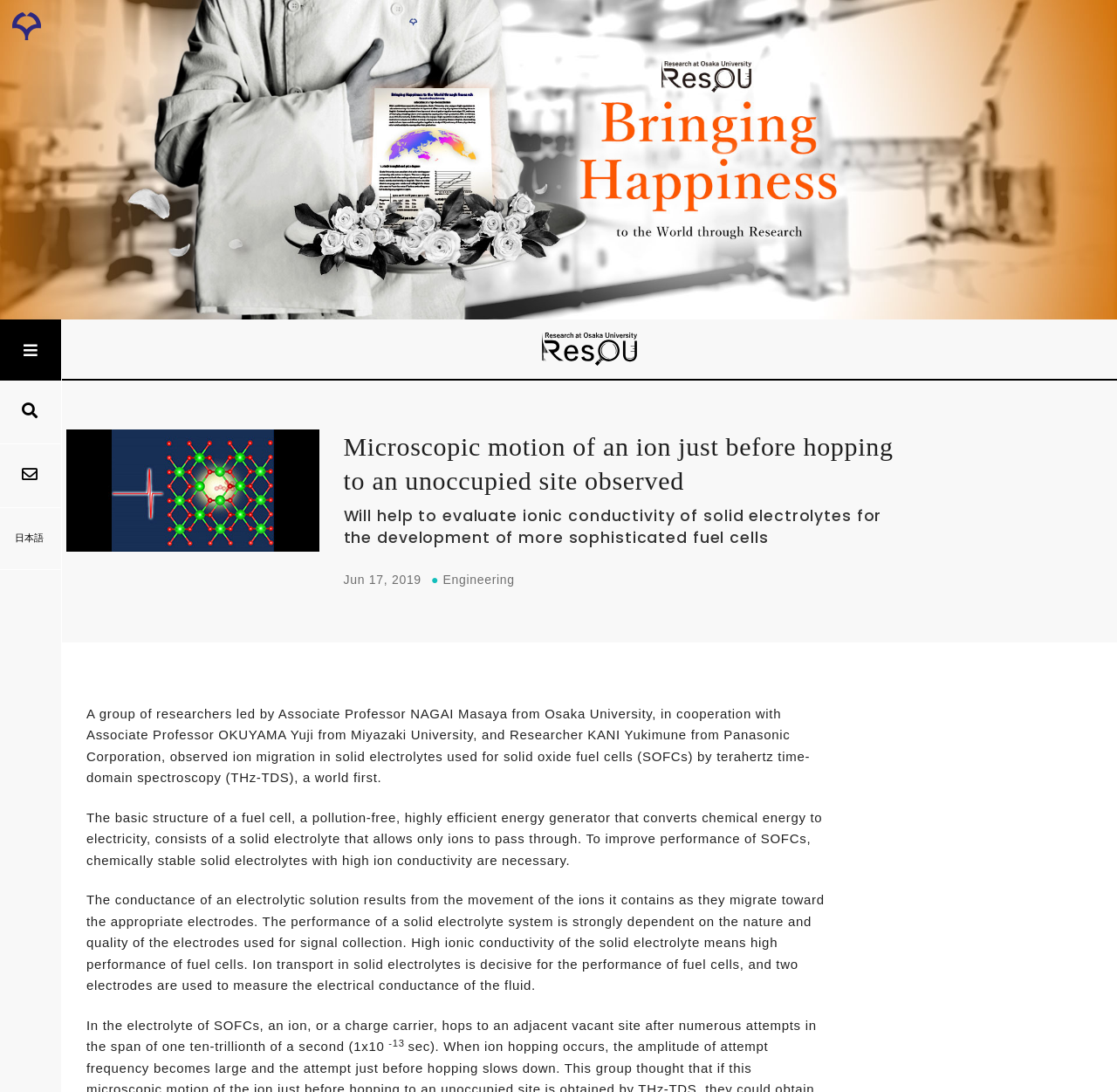Based on the image, provide a detailed and complete answer to the question: 
What is the date of the research publication?

The date of the research publication is Jun 17, 2019, which is mentioned in the text 'Jun 17, 2019'.